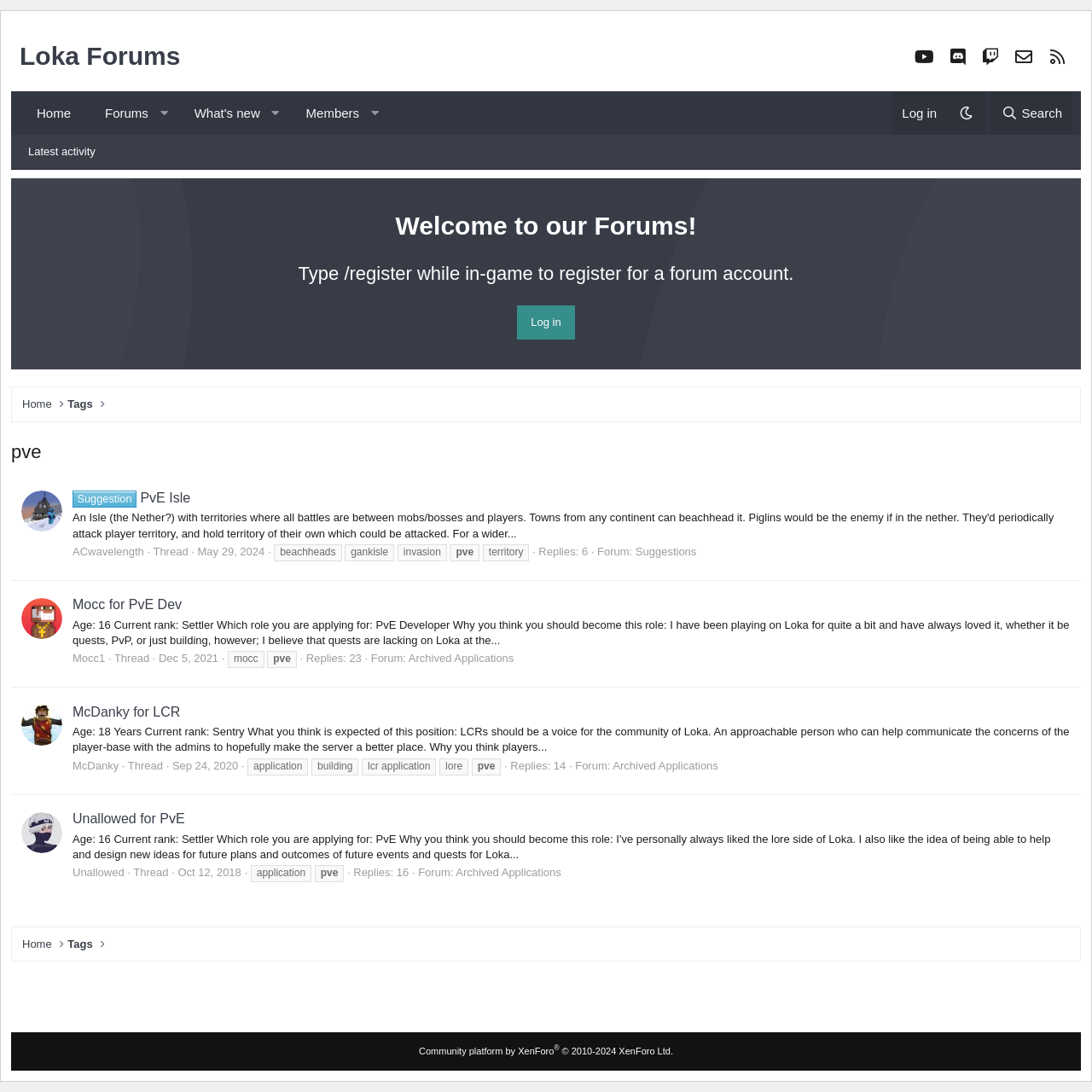Identify the bounding box coordinates of the region that needs to be clicked to carry out this instruction: "click on the link to the main page". Provide these coordinates as four float numbers ranging from 0 to 1, i.e., [left, top, right, bottom].

None